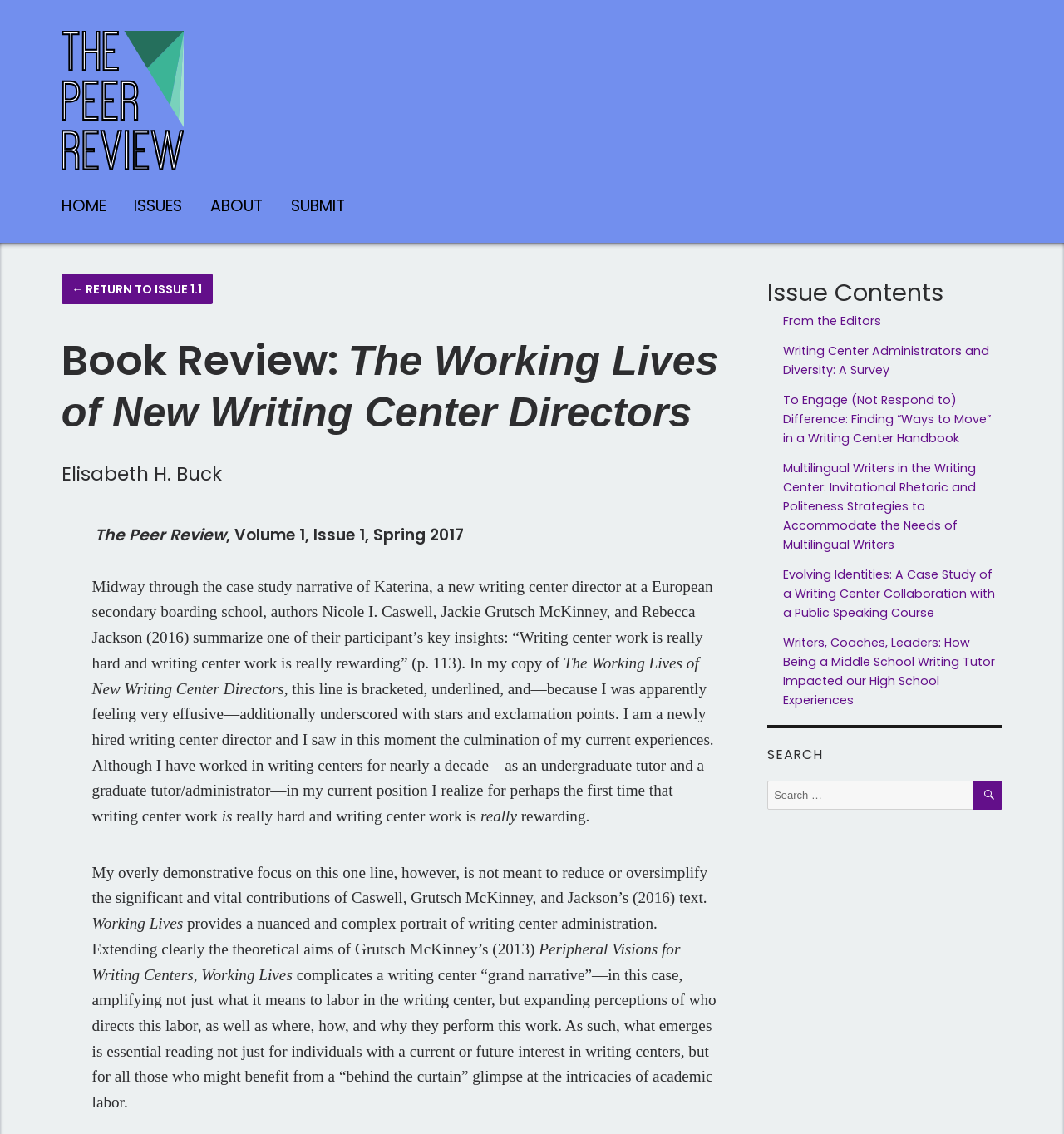Identify the bounding box coordinates for the element that needs to be clicked to fulfill this instruction: "Click on the 'HOME' link". Provide the coordinates in the format of four float numbers between 0 and 1: [left, top, right, bottom].

[0.044, 0.163, 0.113, 0.2]